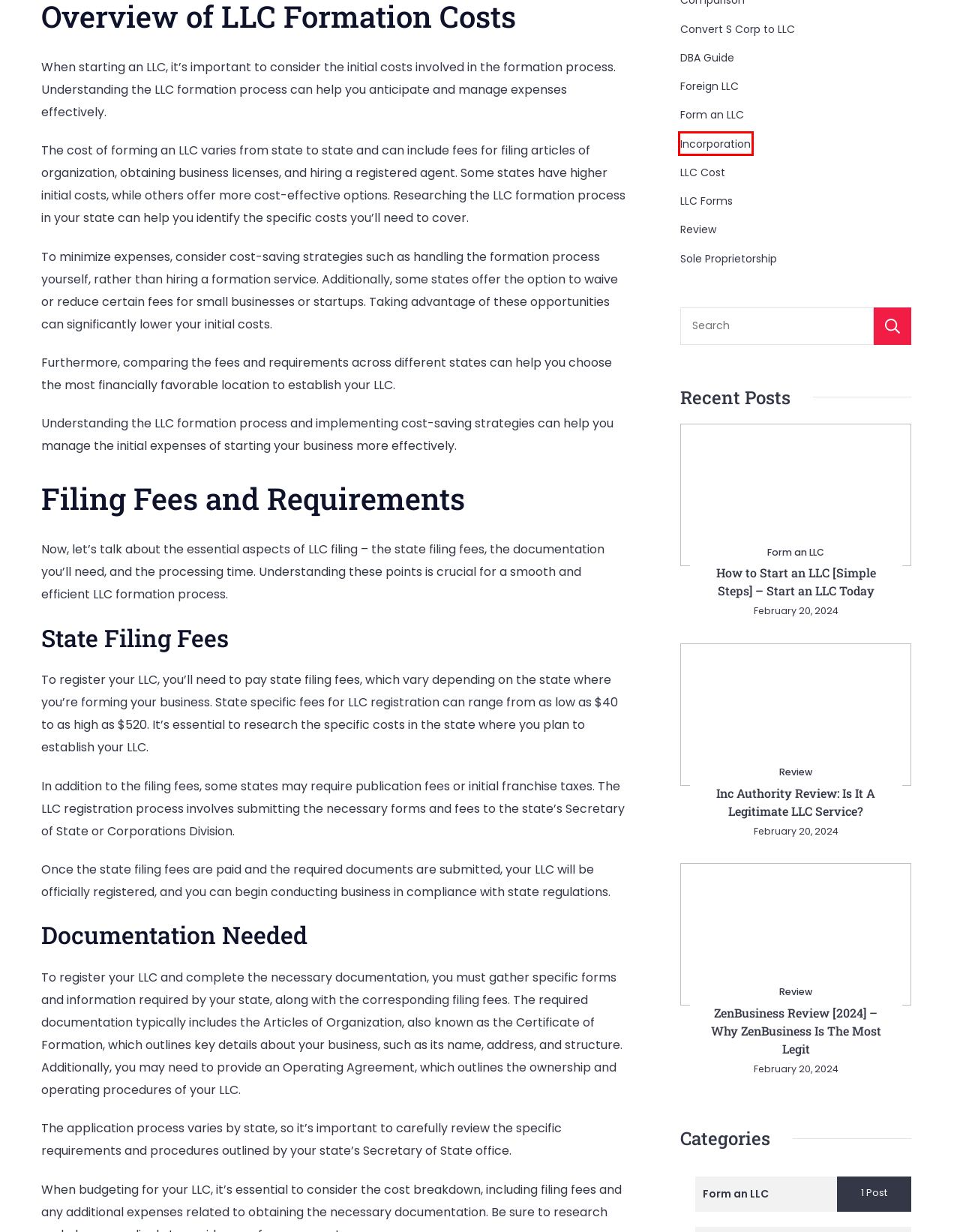Given a screenshot of a webpage with a red bounding box around a UI element, please identify the most appropriate webpage description that matches the new webpage after you click on the element. Here are the candidates:
A. Incorporation - CT Clic
B. Convert S Corp To LLC - CT Clic
C. LLC Forms - CT Clic
D. Contact - CT Clic
E. Disclaimer - CT Clic
F. Amended Articles Of Incorporation Change Of Address - Dive Into Expert Understanding
G. Foreign LLC - CT Clic
H. DBA Guide - CT Clic

A